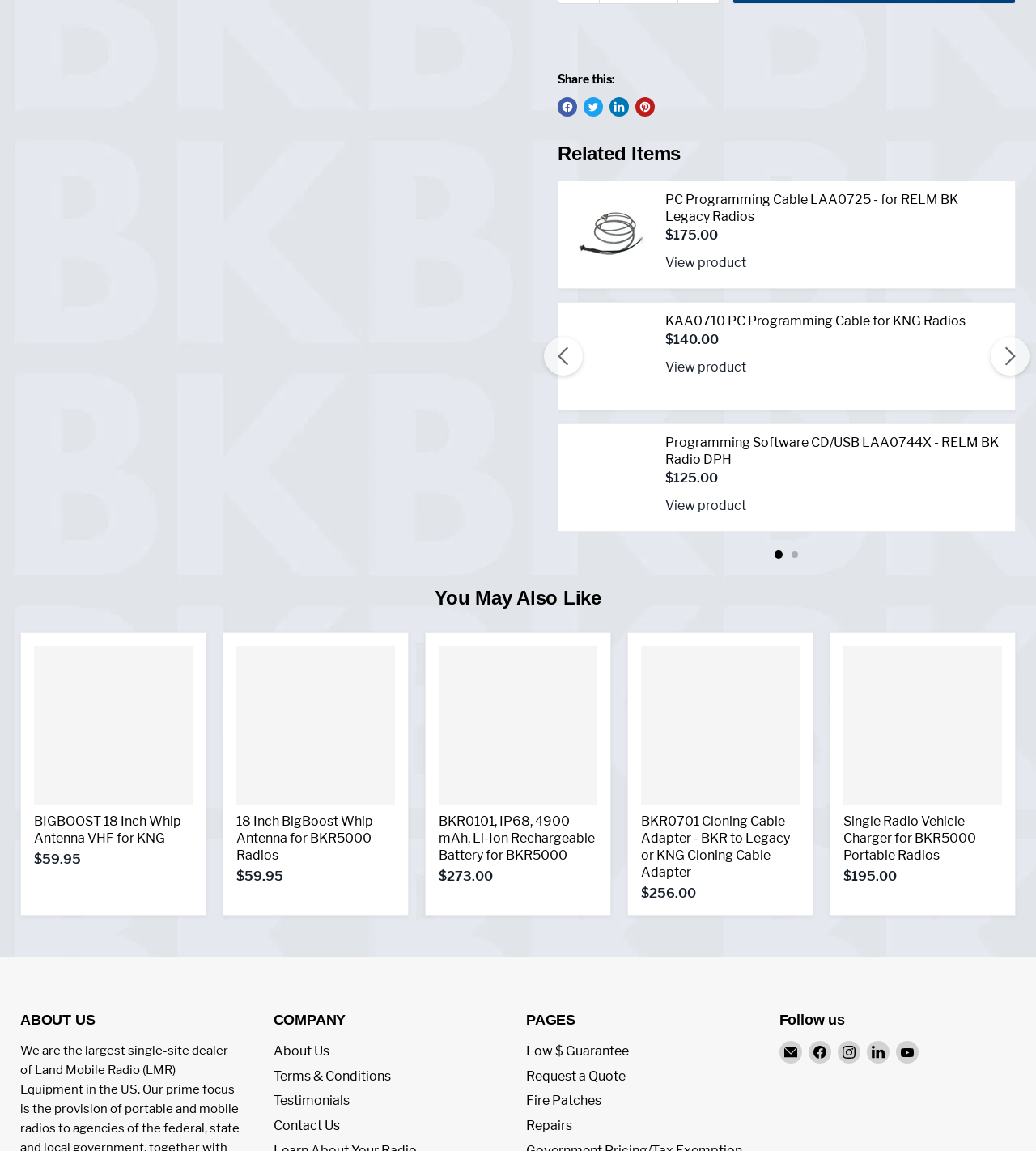What is the price of the PC Programming Cable LAA0725?
Refer to the image and offer an in-depth and detailed answer to the question.

I found the price of the PC Programming Cable LAA0725 by looking at the 'Related Items' section, where it is listed as one of the products. The price is displayed next to the product name as '$175.00'.